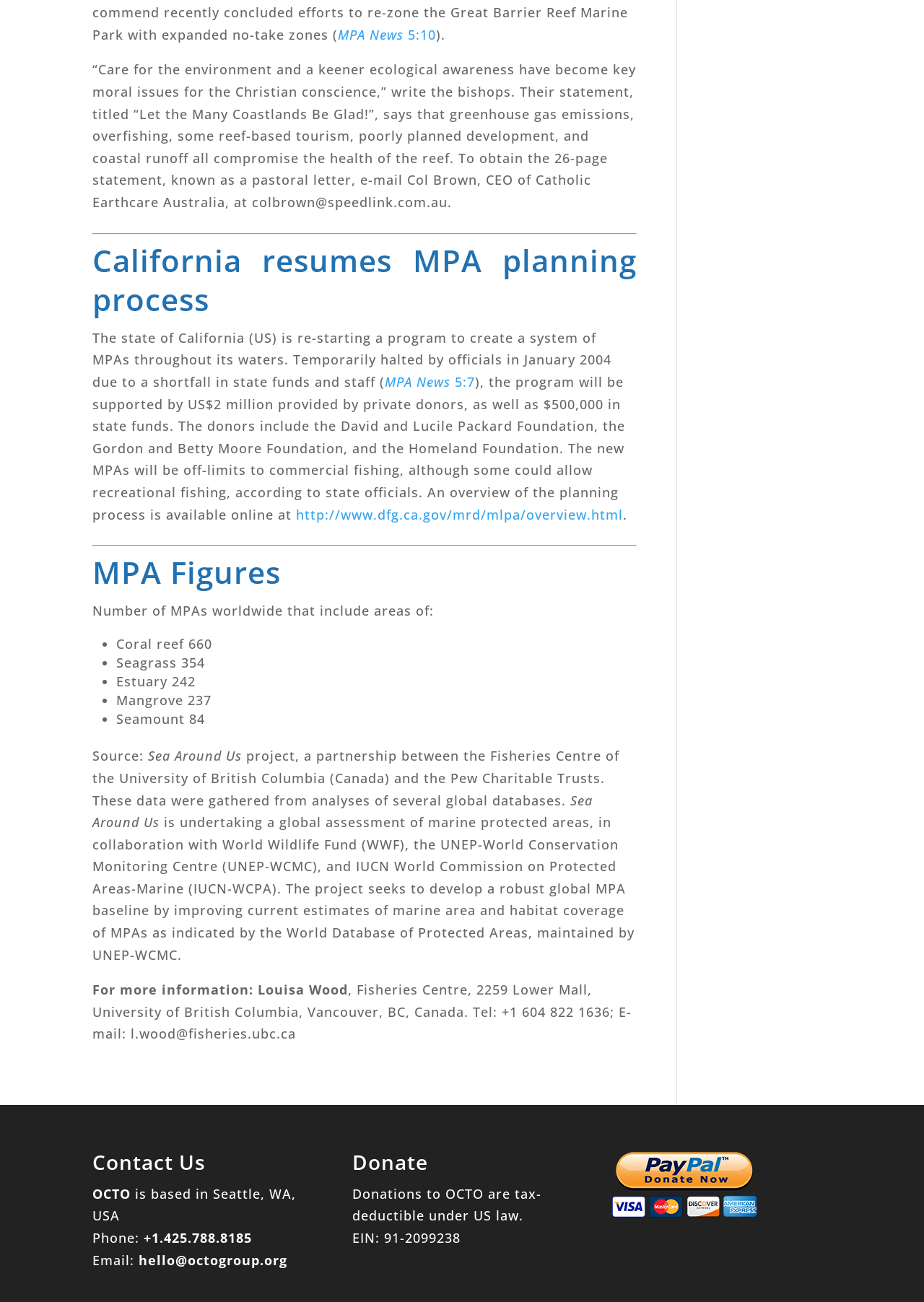Who is the contact person for the Sea Around Us project?
Using the image, respond with a single word or phrase.

Louisa Wood